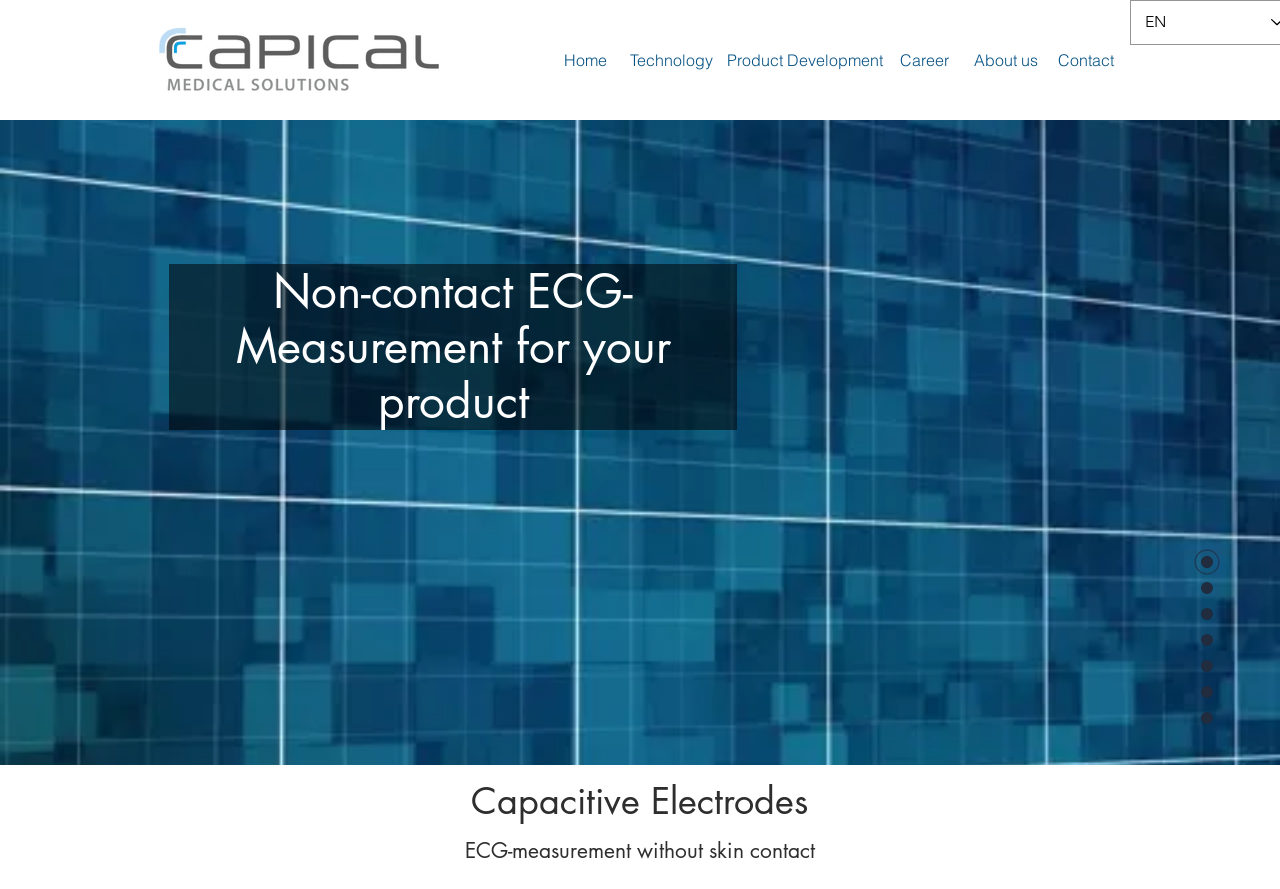Identify the bounding box coordinates of the element to click to follow this instruction: 'Learn about Capacitive Electrodes'. Ensure the coordinates are four float values between 0 and 1, provided as [left, top, right, bottom].

[0.142, 0.875, 0.857, 0.928]